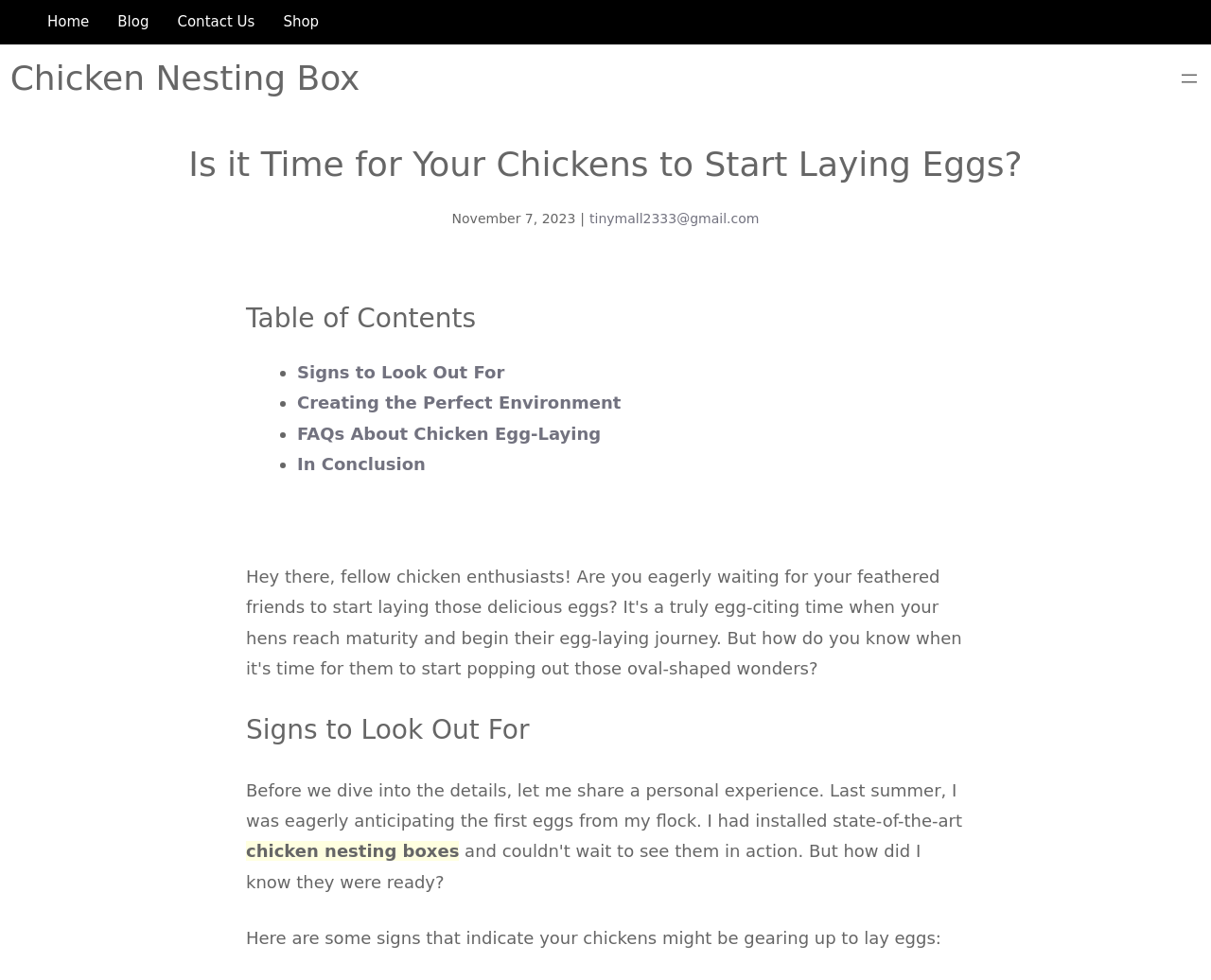Find the bounding box coordinates of the clickable region needed to perform the following instruction: "Click on the 'Home' link". The coordinates should be provided as four float numbers between 0 and 1, i.e., [left, top, right, bottom].

[0.039, 0.014, 0.074, 0.031]